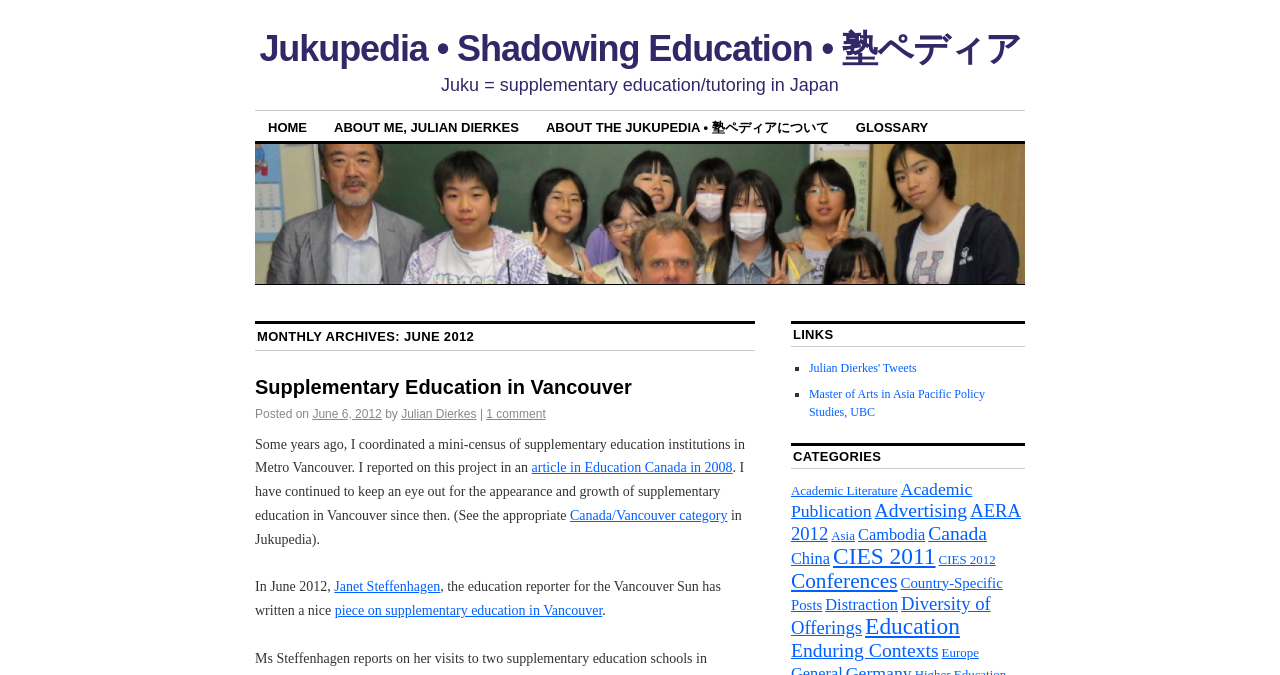Offer a meticulous caption that includes all visible features of the webpage.

This webpage appears to be a blog or educational resource focused on supplementary education, particularly in Japan and Vancouver. At the top, there is a header section with a title "Jukupedia • Shadowing Education • 塾ペディア" and a navigation menu with links to "HOME", "ABOUT ME, JULIAN DIERKES", "ABOUT THE JUKUPEDIA • 塾ペディアについて", and "GLOSSARY".

Below the header, there is a section titled "MONTHLY ARCHIVES: JUNE 2012" with a heading and a link to "Supplementary Education in Vancouver". This section appears to be a blog post with a date "June 6, 2012" and an author "Julian Dierkes". The post discusses supplementary education in Vancouver, mentioning a project coordinated by the author and a recent article by Janet Steffenhagen, an education reporter for the Vancouver Sun.

To the right of the blog post, there is a sidebar with several sections. The first section is titled "LINKS" and contains two links: "Julian Dierkes' Tweets" and "Master of Arts in Asia Pacific Policy Studies, UBC". The second section is titled "CATEGORIES" and contains a list of 17 links to various categories, including "Academic Literature", "Academic Publication", "Advertising", "Asia", "Cambodia", "Canada", and others. Each category has a number of items associated with it, ranging from 3 to 13.

Overall, the webpage appears to be a resource for information on supplementary education, with a focus on Japan and Vancouver. It contains a blog post, navigation menu, and sidebar with links to related categories and resources.